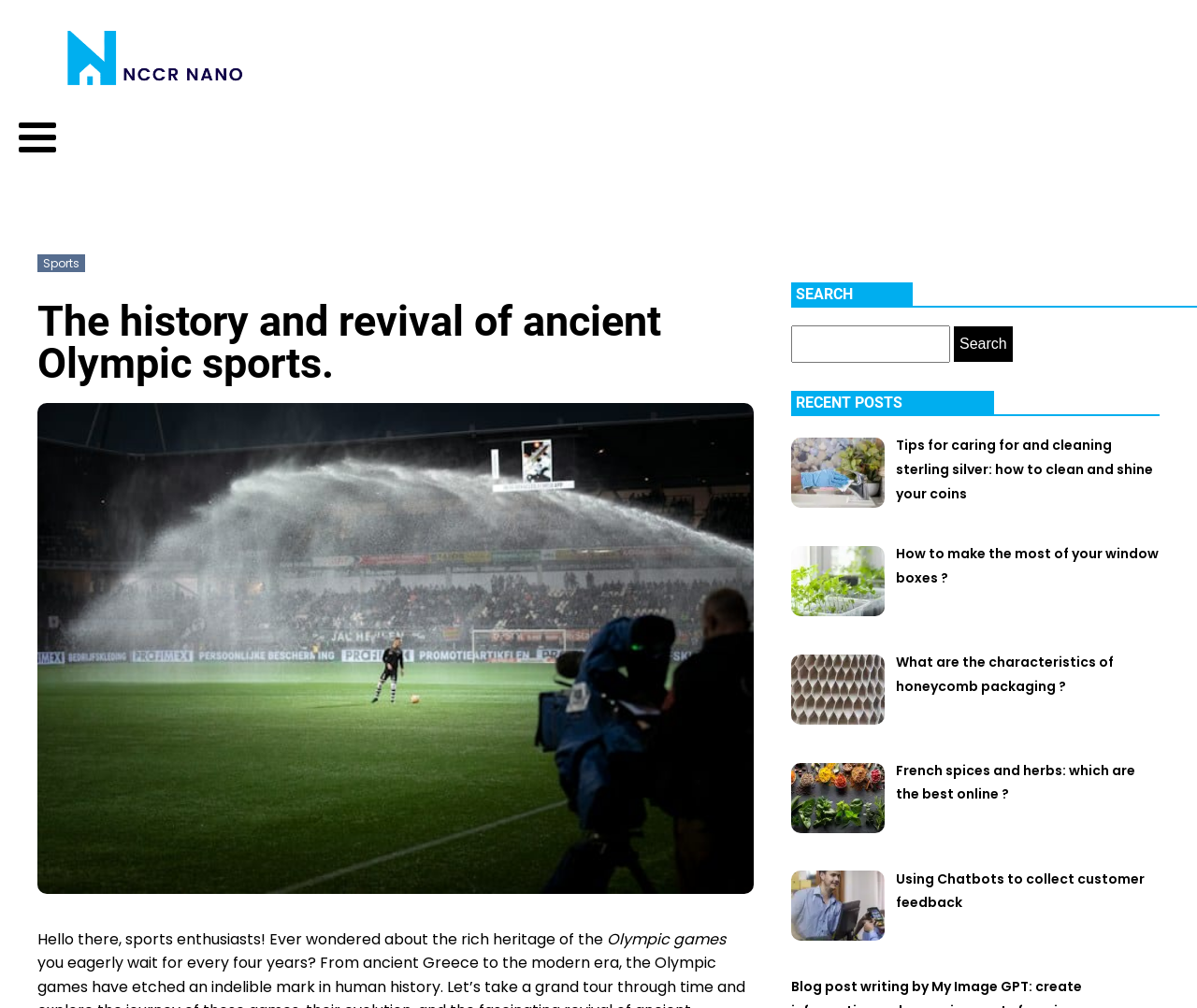Identify and provide the text content of the webpage's primary headline.

The history and revival of ancient Olympic sports.